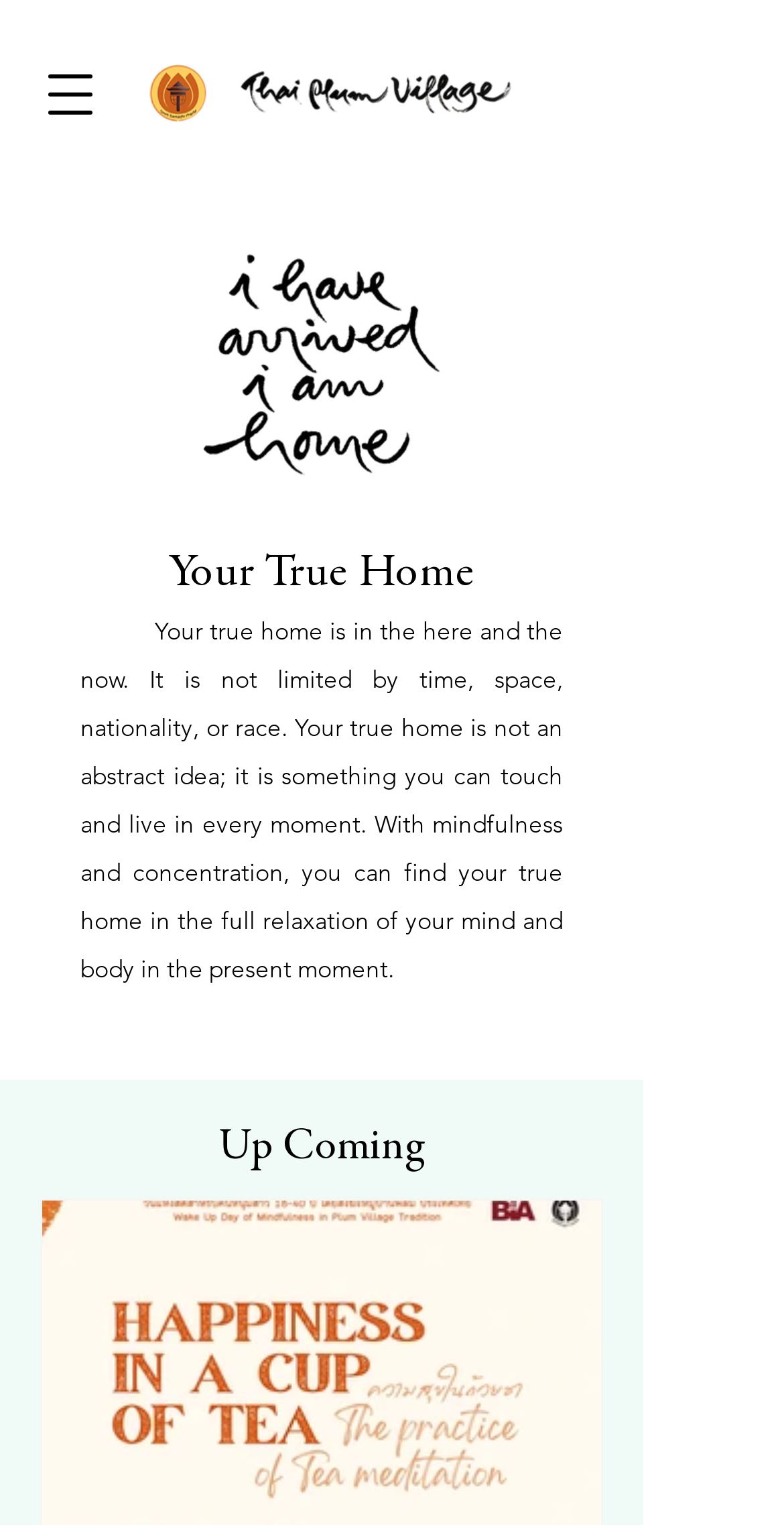Elaborate on the webpage's design and content in a detailed caption.

The webpage is about the Thai Plum Village International Mindfulness Practice Center. At the top left corner, there is a button to open a navigation menu. Next to it, on the top left, is an image with a size of 512x512 pixels. On the top right, there is a link with a logo image of TPV plain. Below the logo, there is another image of calligraphy.

The main content of the webpage is divided into two sections. The first section has a heading "Your True Home" at the top, followed by a paragraph of text that explains the concept of true home in the context of mindfulness. The text is positioned in the middle of the page and takes up about half of the page's height.

Below the first section, there is a second section with a heading "Up Coming" at the top. This section is positioned at the bottom left of the page.